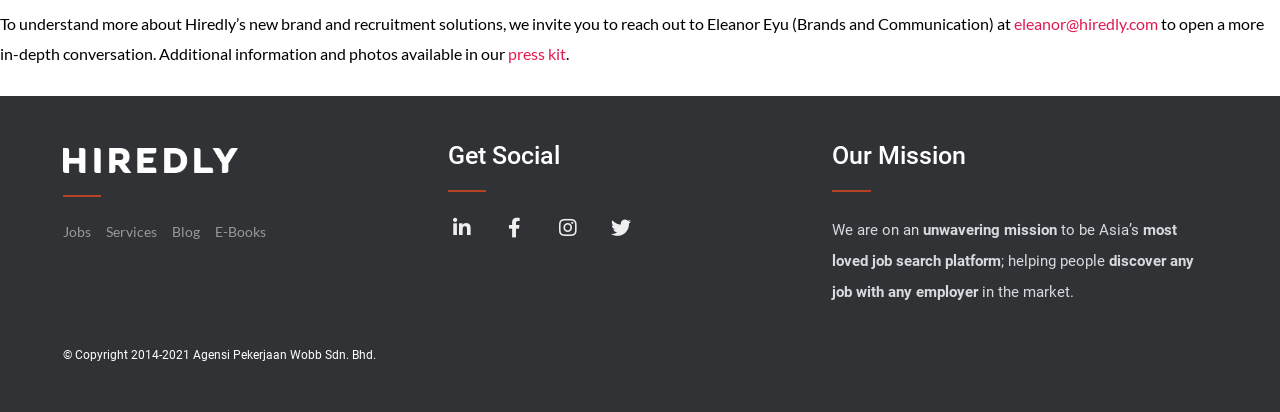Look at the image and write a detailed answer to the question: 
How can I contact the Brands and Communication department?

On the webpage, I found a section with contact information for the Brands and Communication department. It mentions reaching out to Eleanor Eyu, and provides her email address as eleanor@hiredly.com.